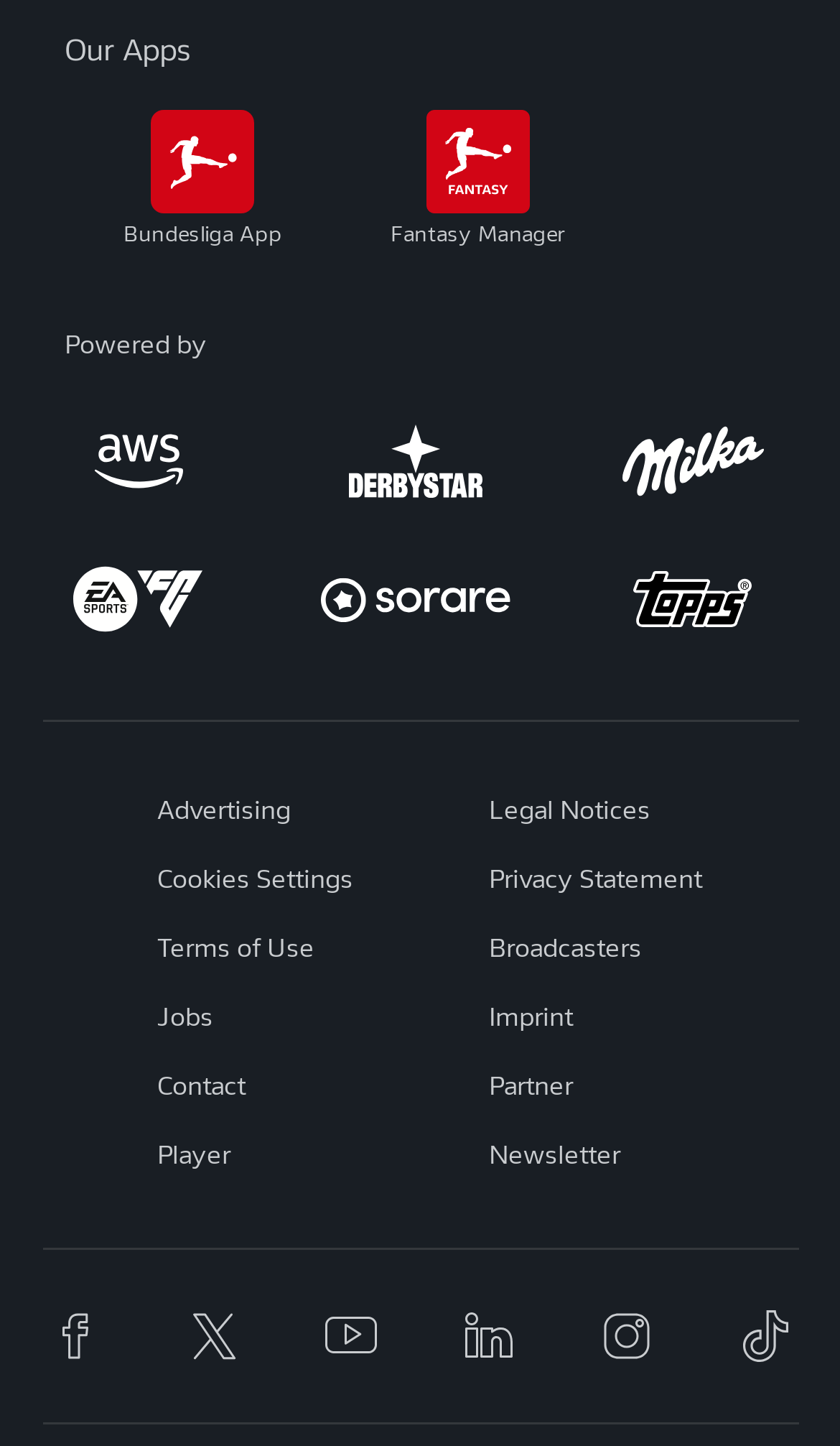How many apps are listed?
Please use the image to provide an in-depth answer to the question.

I counted the number of links with the text 'Bundesliga App' and 'Fantasy Manager', which are the only two links that seem to be related to apps.